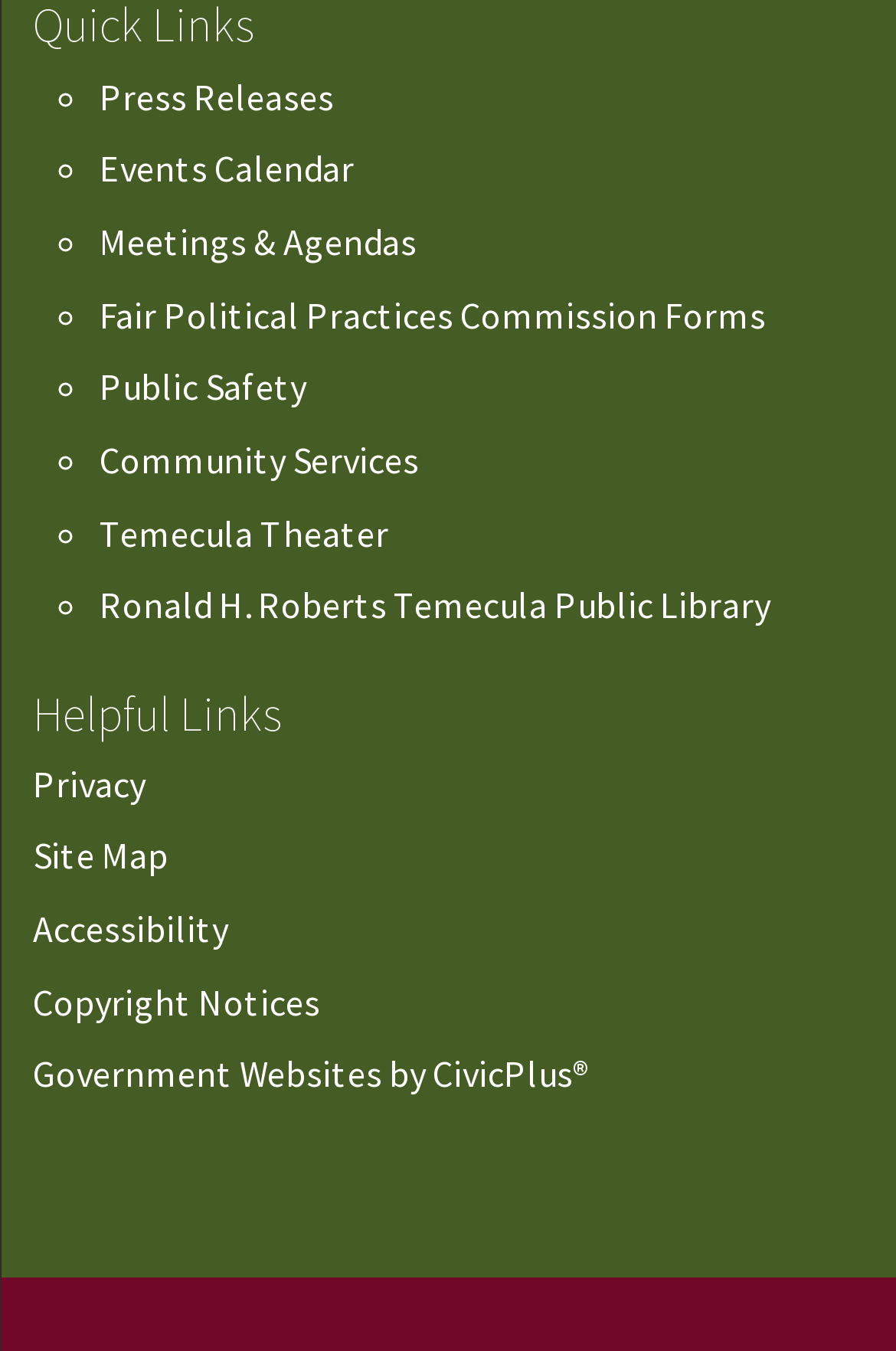How many links are under the 'Helpful Links' region?
Refer to the image and provide a concise answer in one word or phrase.

6